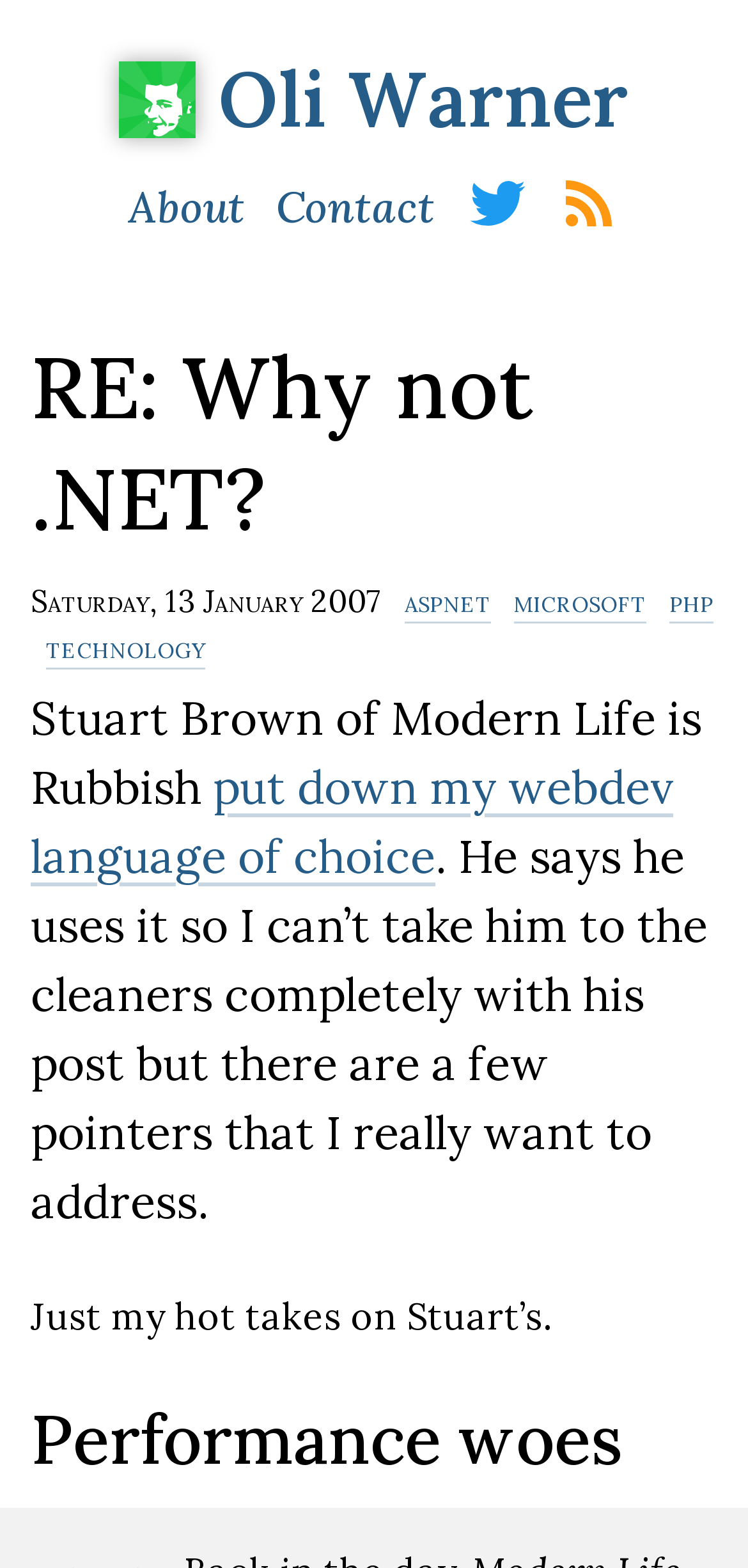Point out the bounding box coordinates of the section to click in order to follow this instruction: "go to About page".

[0.172, 0.112, 0.328, 0.153]